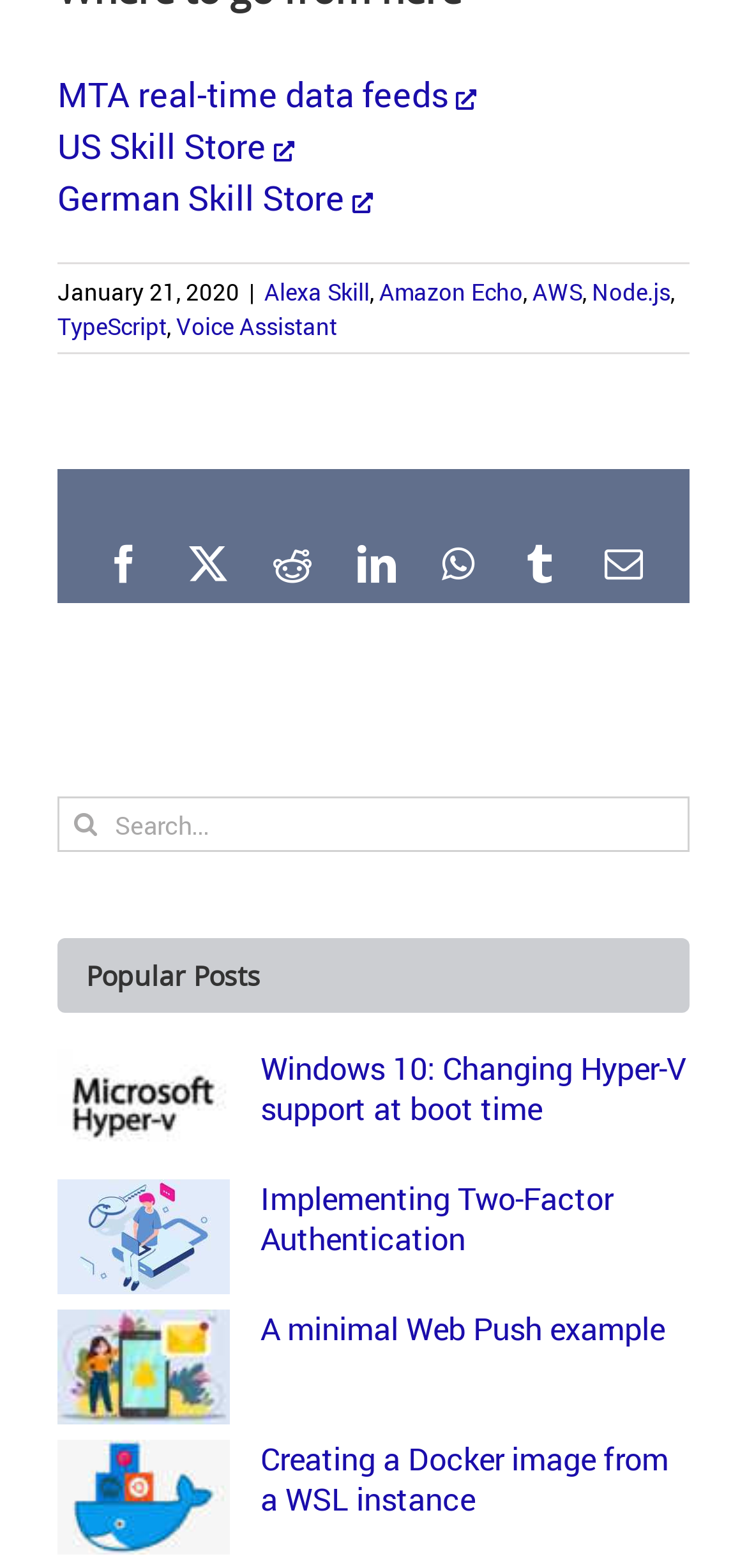Please pinpoint the bounding box coordinates for the region I should click to adhere to this instruction: "Read Windows 10: Changing Hyper-V support at boot time".

[0.349, 0.668, 0.918, 0.72]